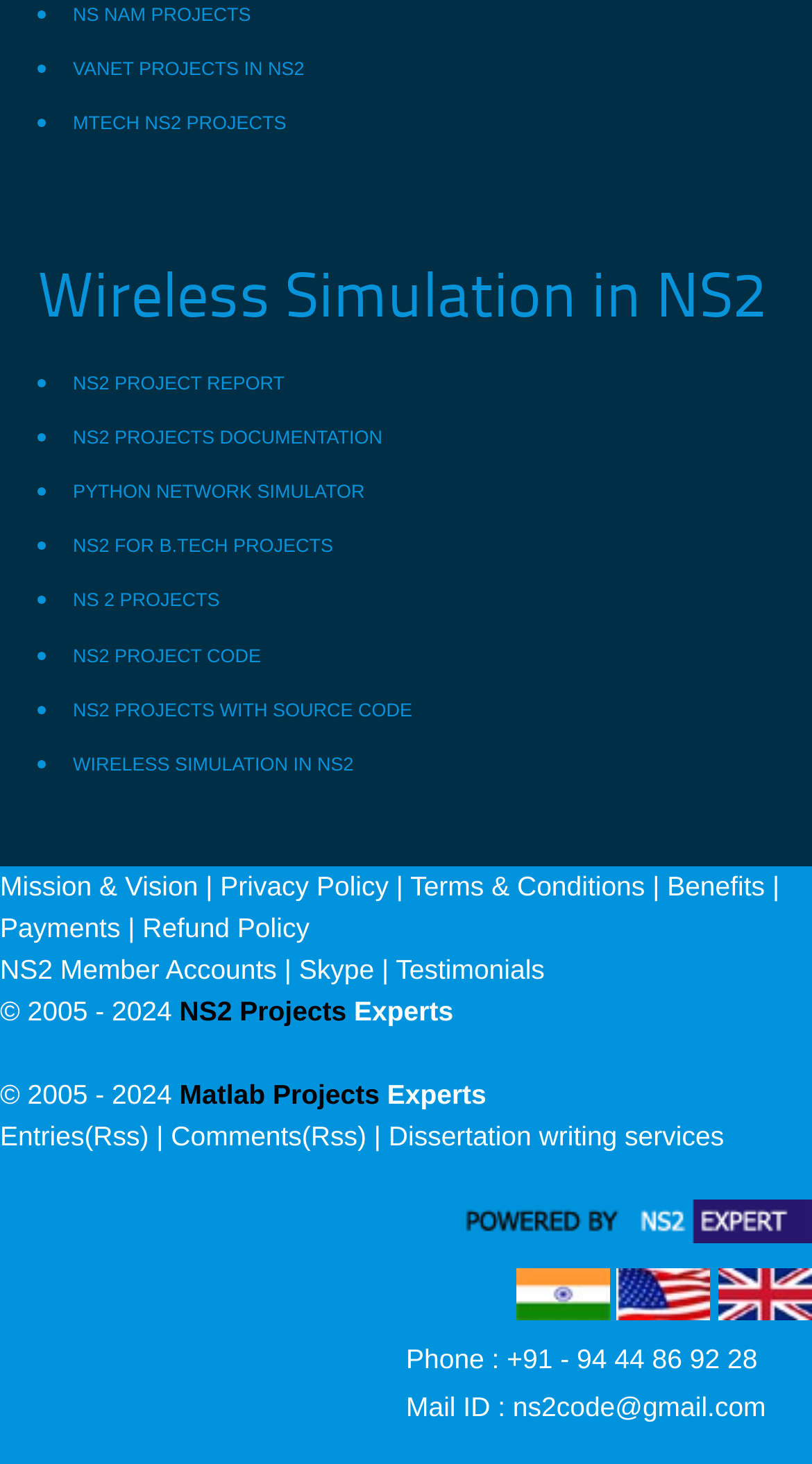Kindly determine the bounding box coordinates for the clickable area to achieve the given instruction: "Visit VANET PROJECTS IN NS2".

[0.09, 0.04, 0.375, 0.054]